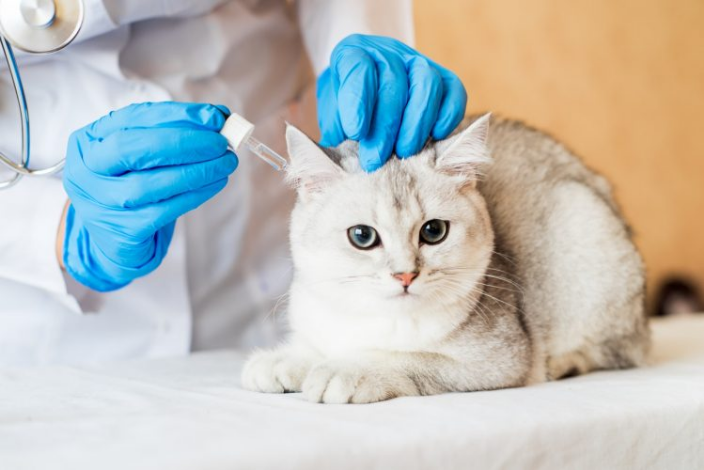What color are the cat's eyes?
Examine the image closely and answer the question with as much detail as possible.

The caption specifically mentions that the cat has striking blue eyes, which suggests that the eyes are a notable feature of the cat's appearance.